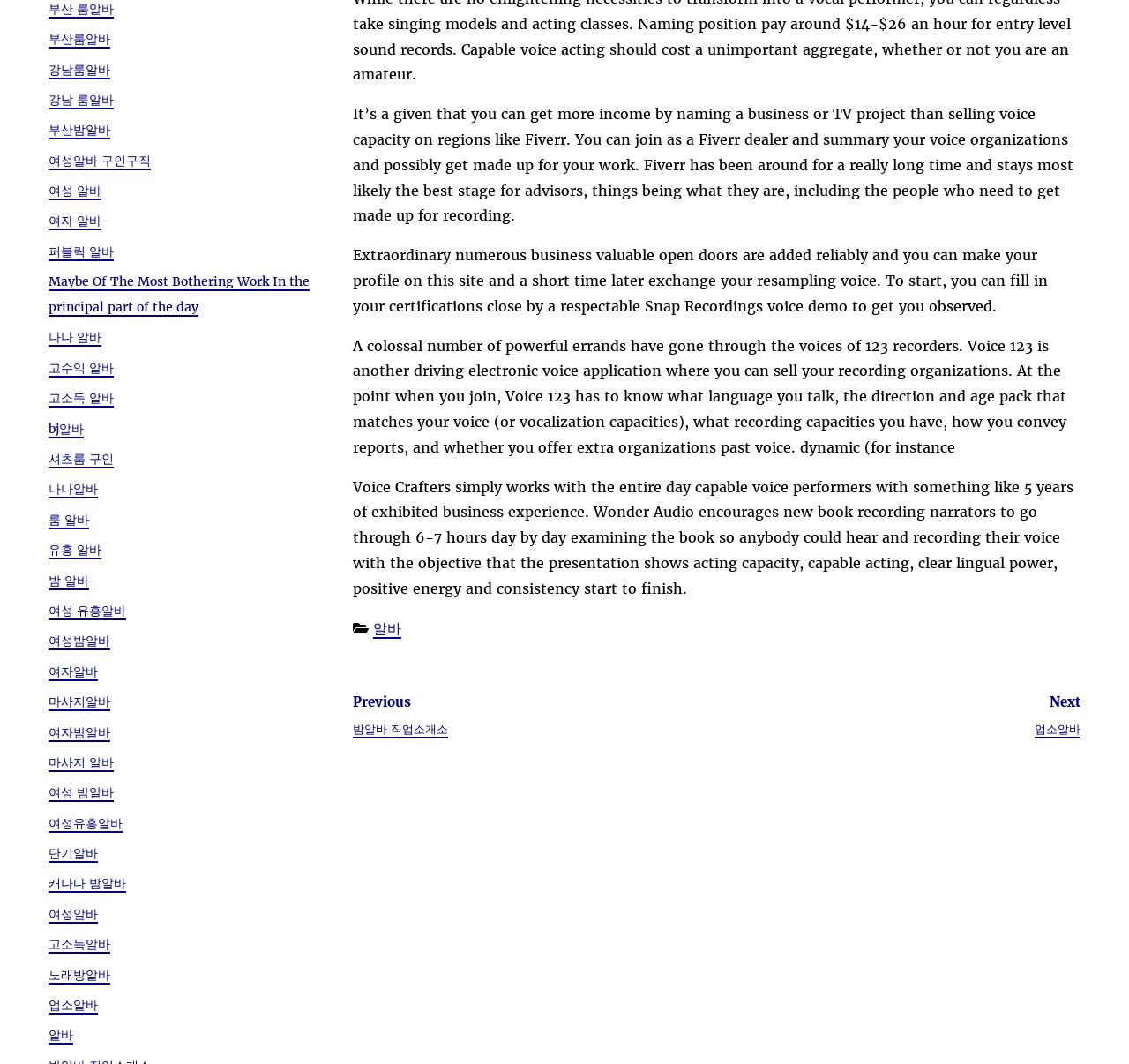What is the main topic of this webpage?
Refer to the image and answer the question using a single word or phrase.

Voice recording jobs